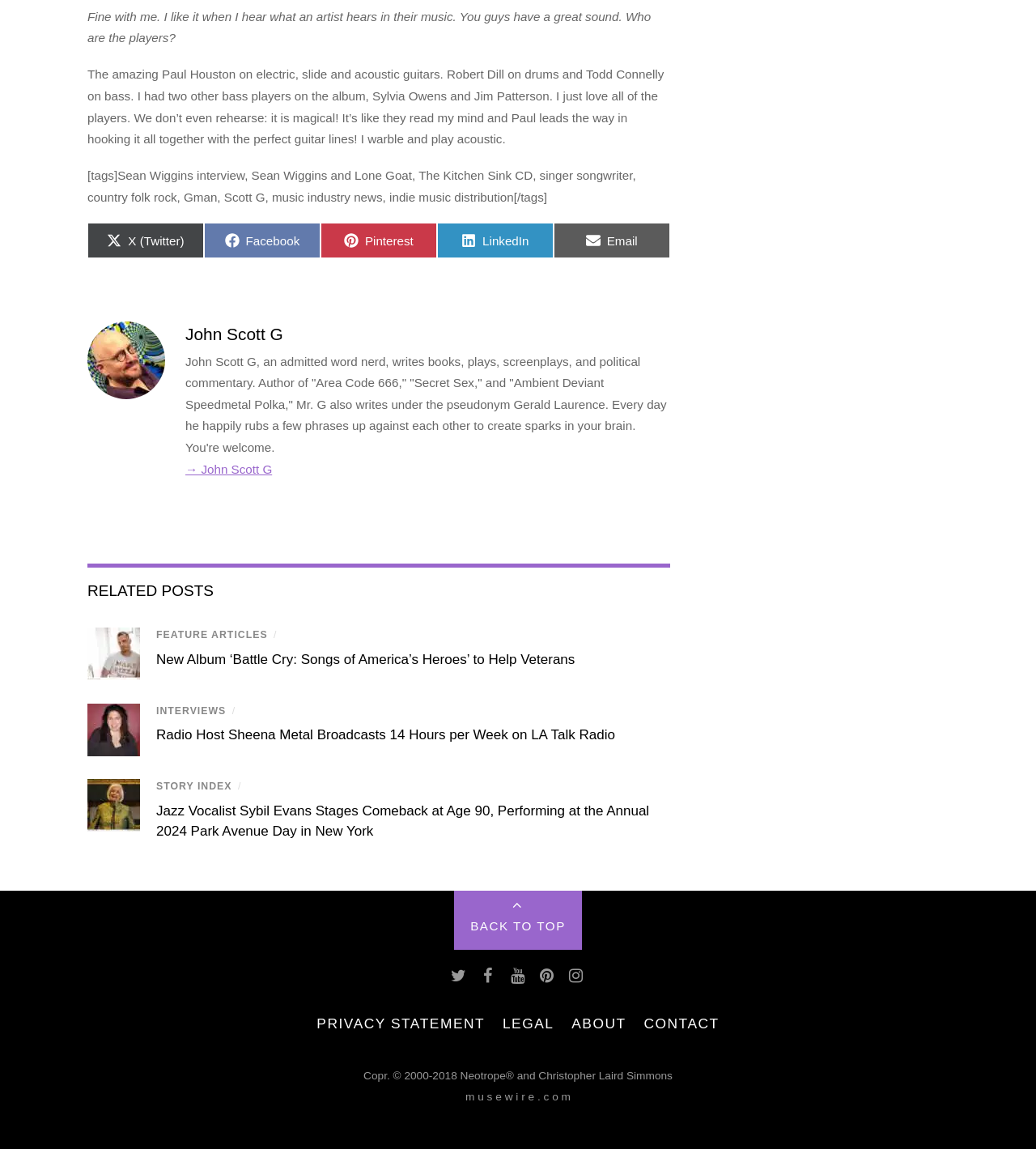Please provide a comprehensive answer to the question based on the screenshot: How many related posts are there?

There are three related posts: one about John Preston singer, one about New Album ‘Battle Cry: Songs of America’s Heroes’ to Help Veterans, and one about Jazz Vocalist Sybil Evans Stages Comeback at Age 90.